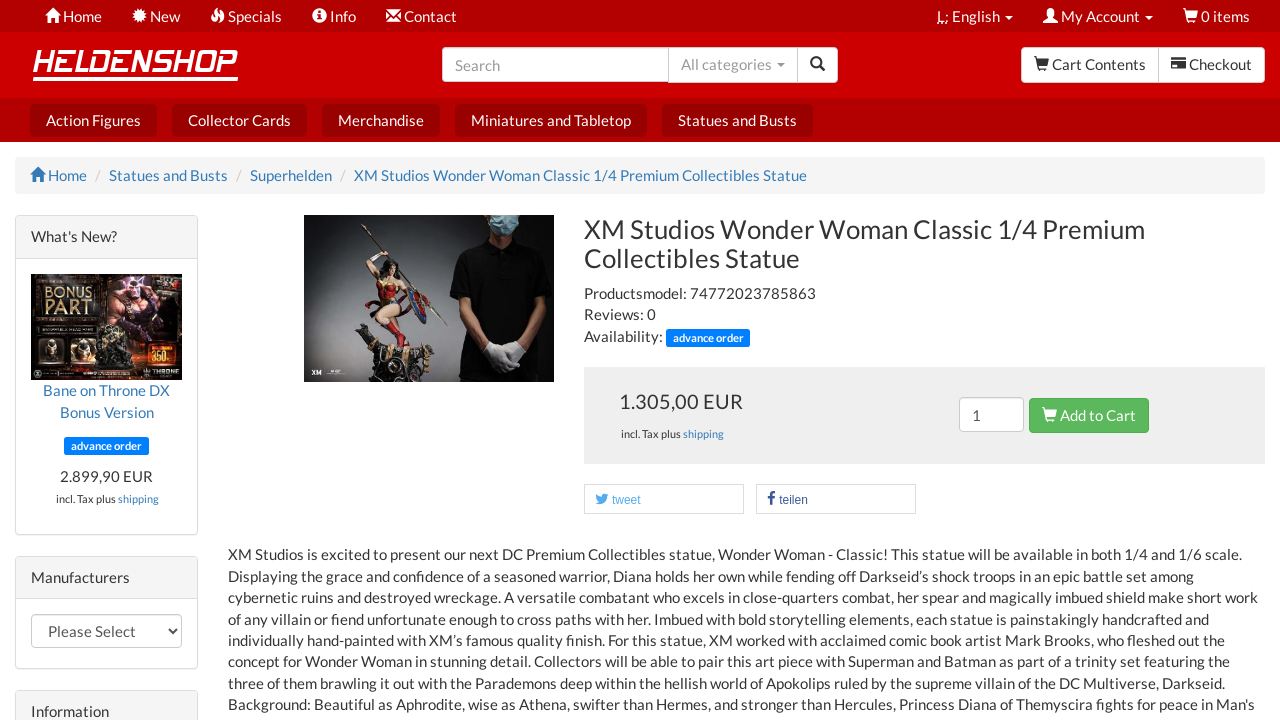What is the category of the product?
Please answer the question with a detailed and comprehensive explanation.

I found the answer by looking at the link element with the text 'Statues and Busts' which is located near the product name, indicating that it is the category of the product.